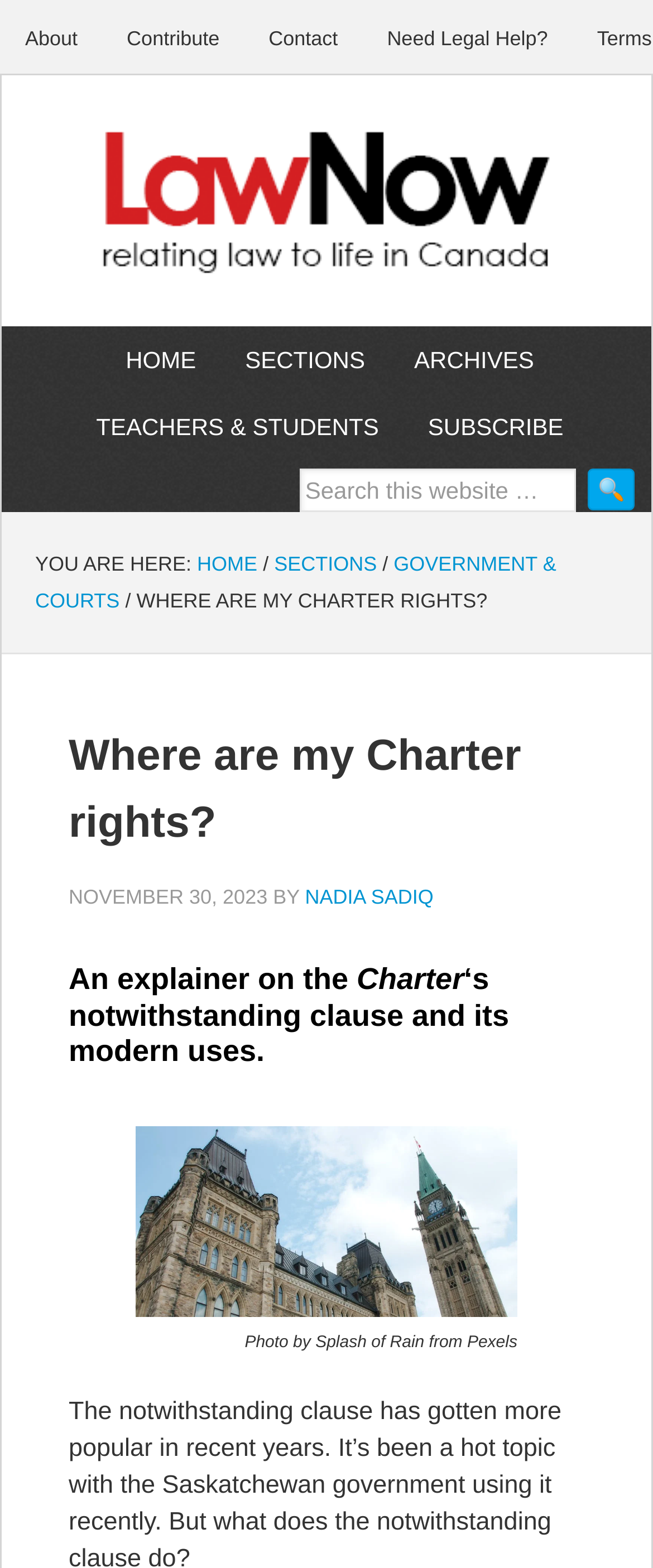Describe in detail what you see on the webpage.

The webpage is about LawNow Magazine, with a focus on an article about the notwithstanding clause in Canada's Charter. At the top, there are four links: "About", "Contribute", "Contact", and "Need Legal Help?", aligned horizontally across the page. Below these links, there is a larger link "LAWNOW MAGAZINE" that spans most of the page width.

The main navigation menu is located below, with six links: "HOME", "SECTIONS", "ARCHIVES", "TEACHERS & STUDENTS", and "SUBSCRIBE", arranged horizontally. A search bar with a magnifying glass button is positioned to the right of the navigation menu.

Below the search bar, there is a breadcrumb trail indicating the current page location, with links to "HOME", "SECTIONS", and "GOVERNMENT & COURTS". The title of the article, "WHERE ARE MY CHARTER RIGHTS?", is displayed prominently, followed by a header with the article title, "Where are my Charter rights?", and a subheading, "An explainer on the Charter‘s notwithstanding clause and its modern uses." The article's author, "NADIA SADIQ", and publication date, "NOVEMBER 30, 2023", are also displayed.

The article features an image of Canada's Parliament Building, with a caption "Photo by Splash of Rain from Pexels".